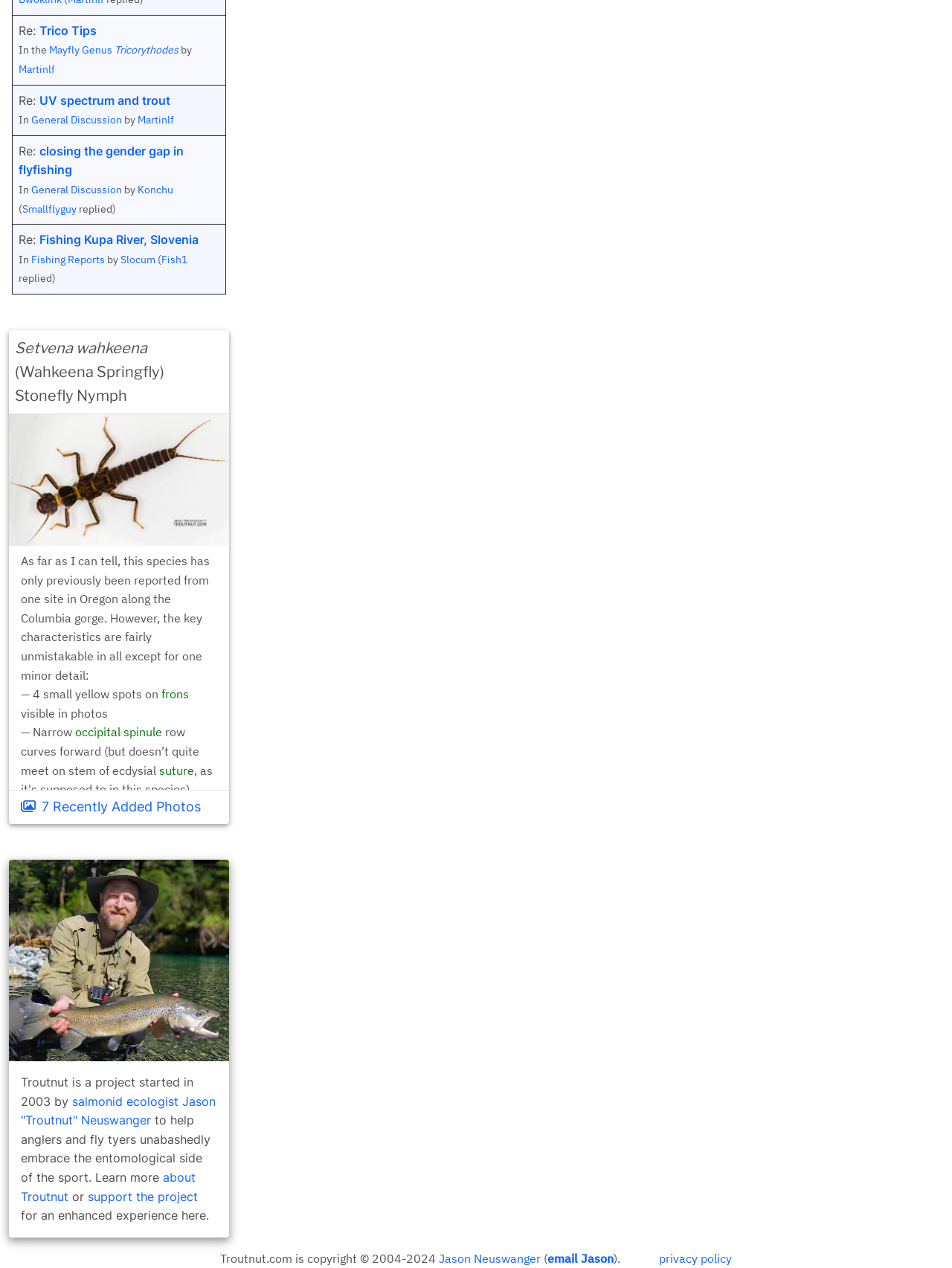Give a one-word or one-phrase response to the question: 
What is the characteristic of the Setvena wahkeena Stonefly Nymph?

4 small yellow spots